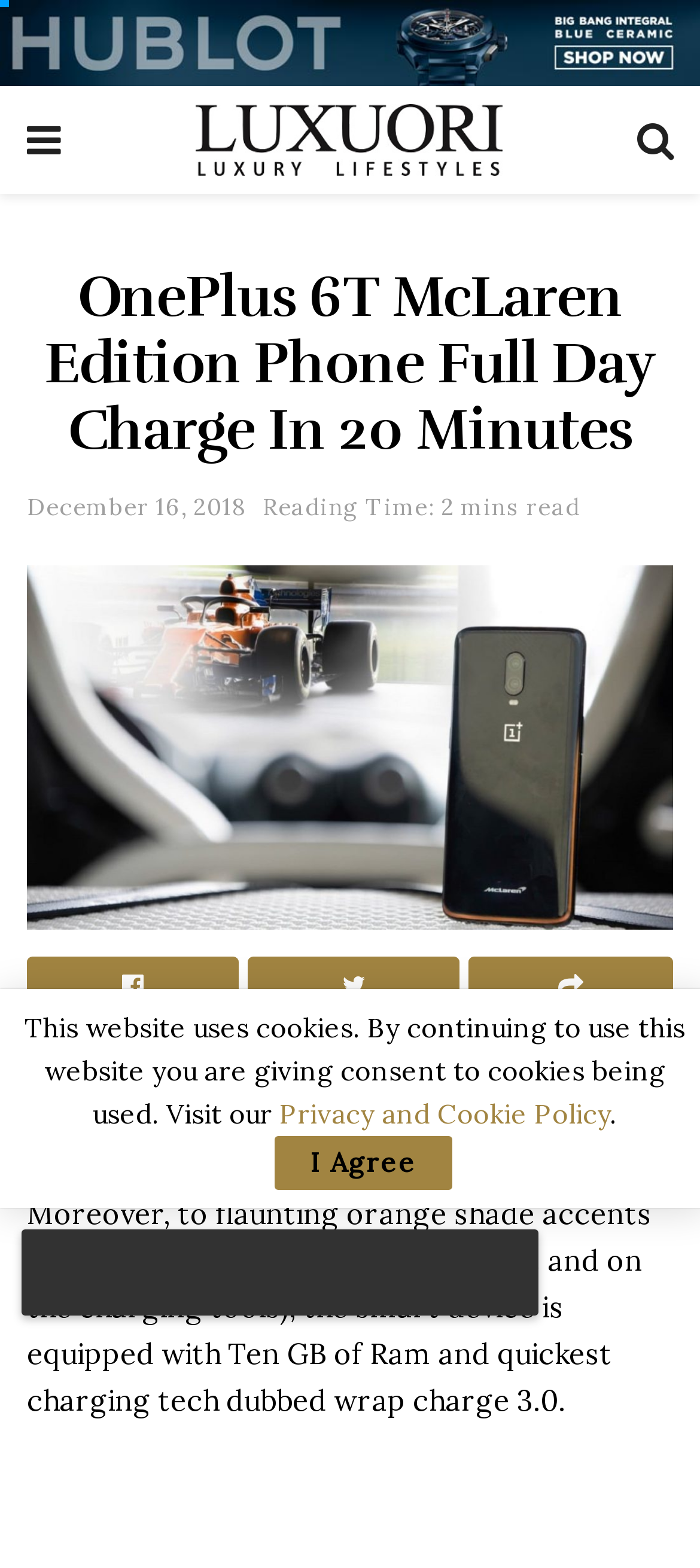Please examine the image and provide a detailed answer to the question: How long does it take to fully charge the phone?

The charging time can be found in the heading element which says 'OnePlus 6T McLaren Edition Phone Full Day Charge In 20 Minutes'. This heading is located at the top of the webpage and is the main title of the article. It indicates that the phone can be fully charged in 20 minutes.